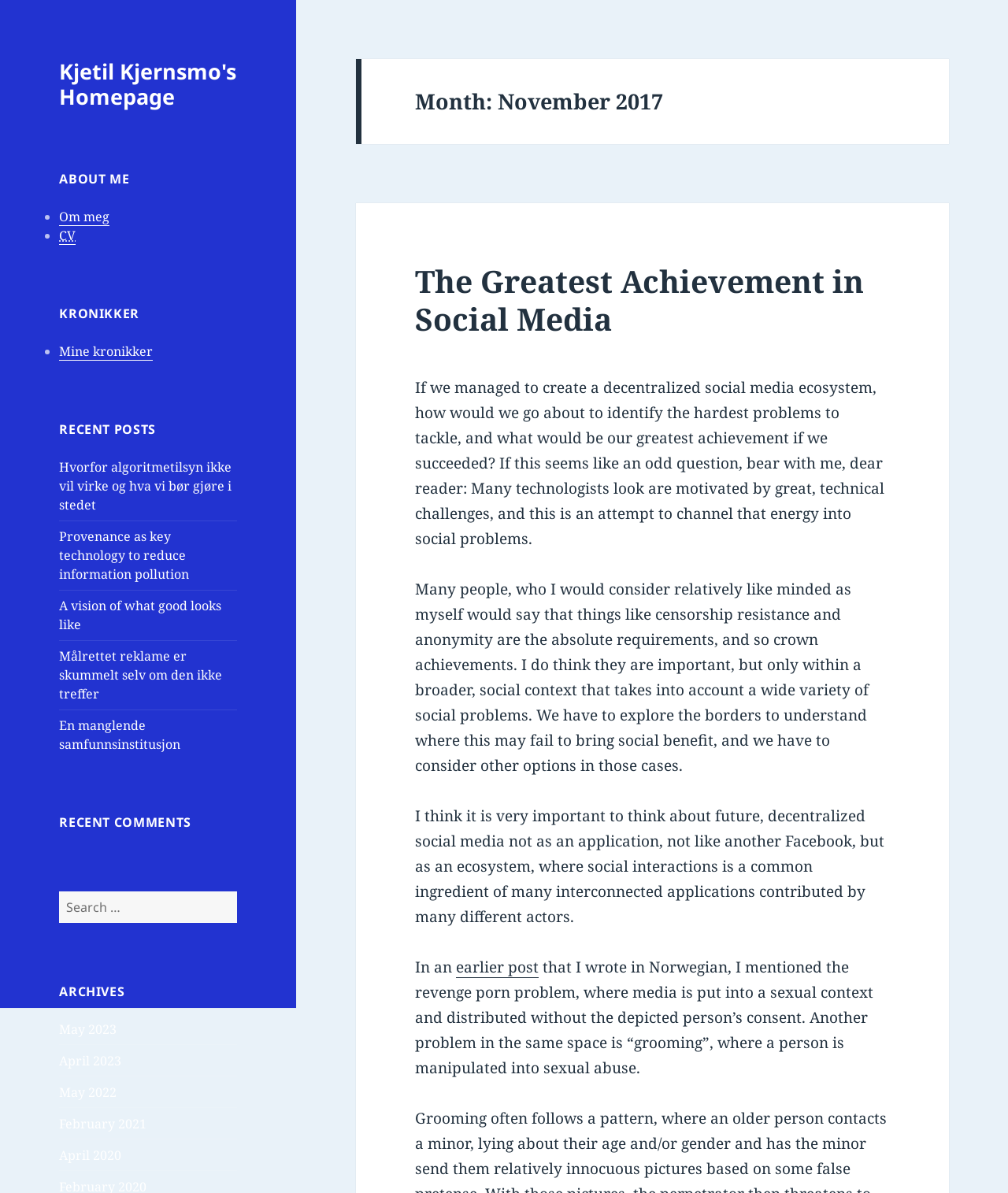Locate the bounding box coordinates of the UI element described by: "May 2022". The bounding box coordinates should consist of four float numbers between 0 and 1, i.e., [left, top, right, bottom].

[0.059, 0.908, 0.116, 0.923]